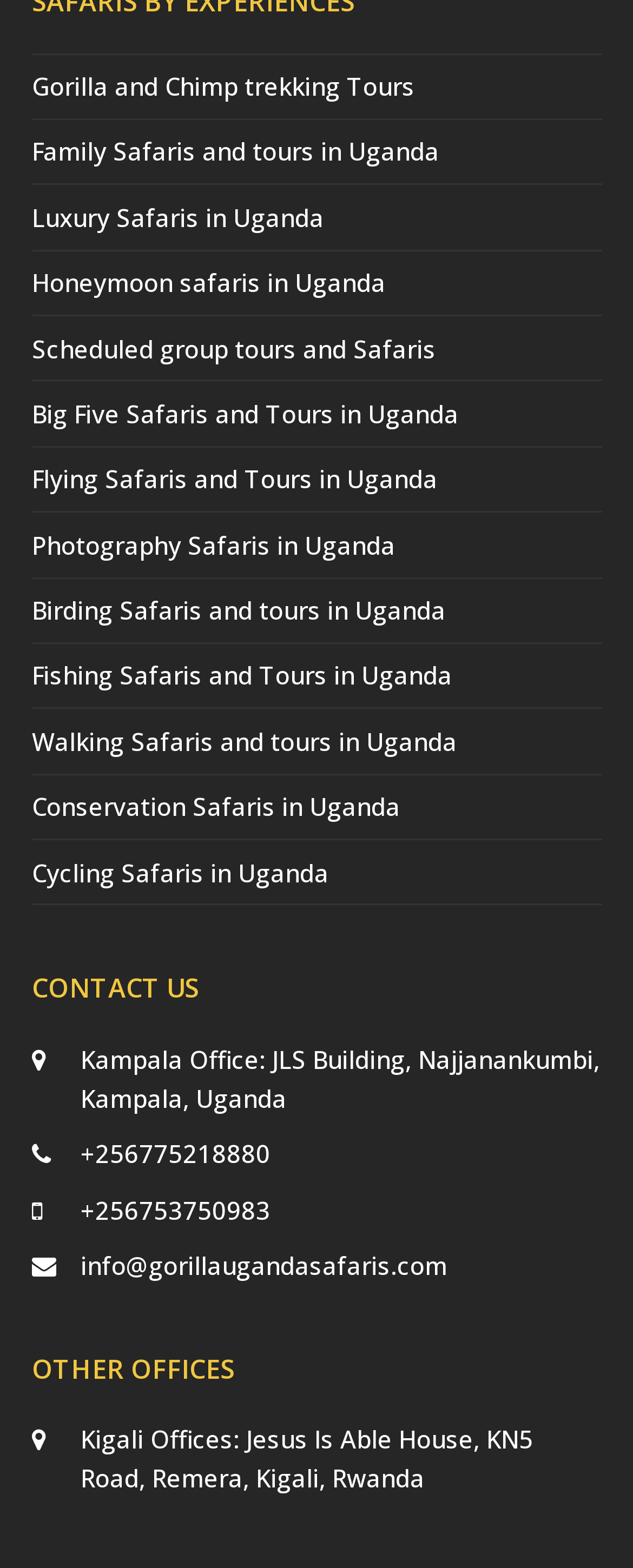What is the phone number of the Kampala office?
We need a detailed and meticulous answer to the question.

I looked for the StaticText element with the text 'Kampala Office:' and found the nearby link element with the phone number. The phone number is +256775218880.